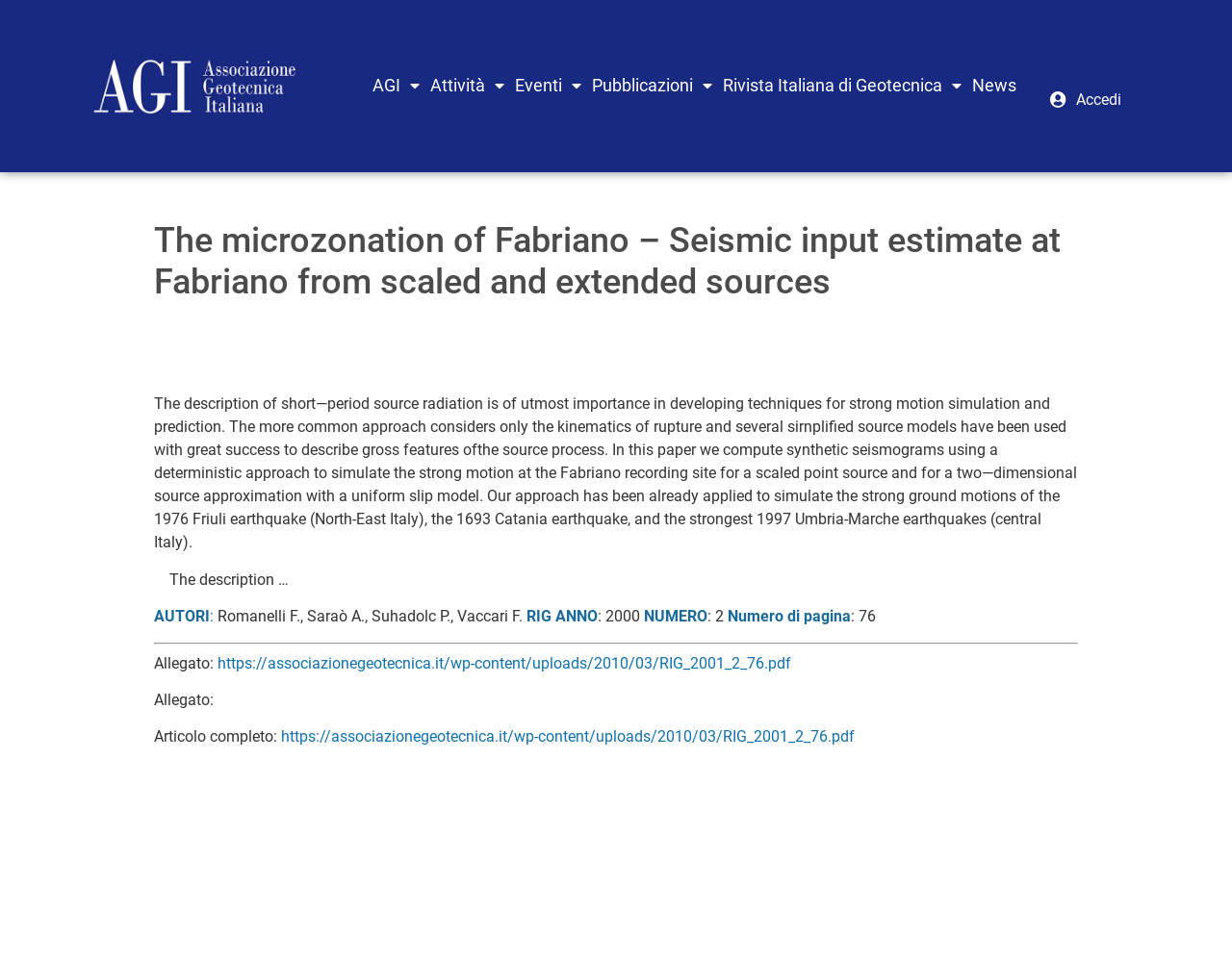What is the year of publication of the article?
Please analyze the image and answer the question with as much detail as possible.

The year of publication of the article is mentioned at the bottom of the webpage, and it is 2000.